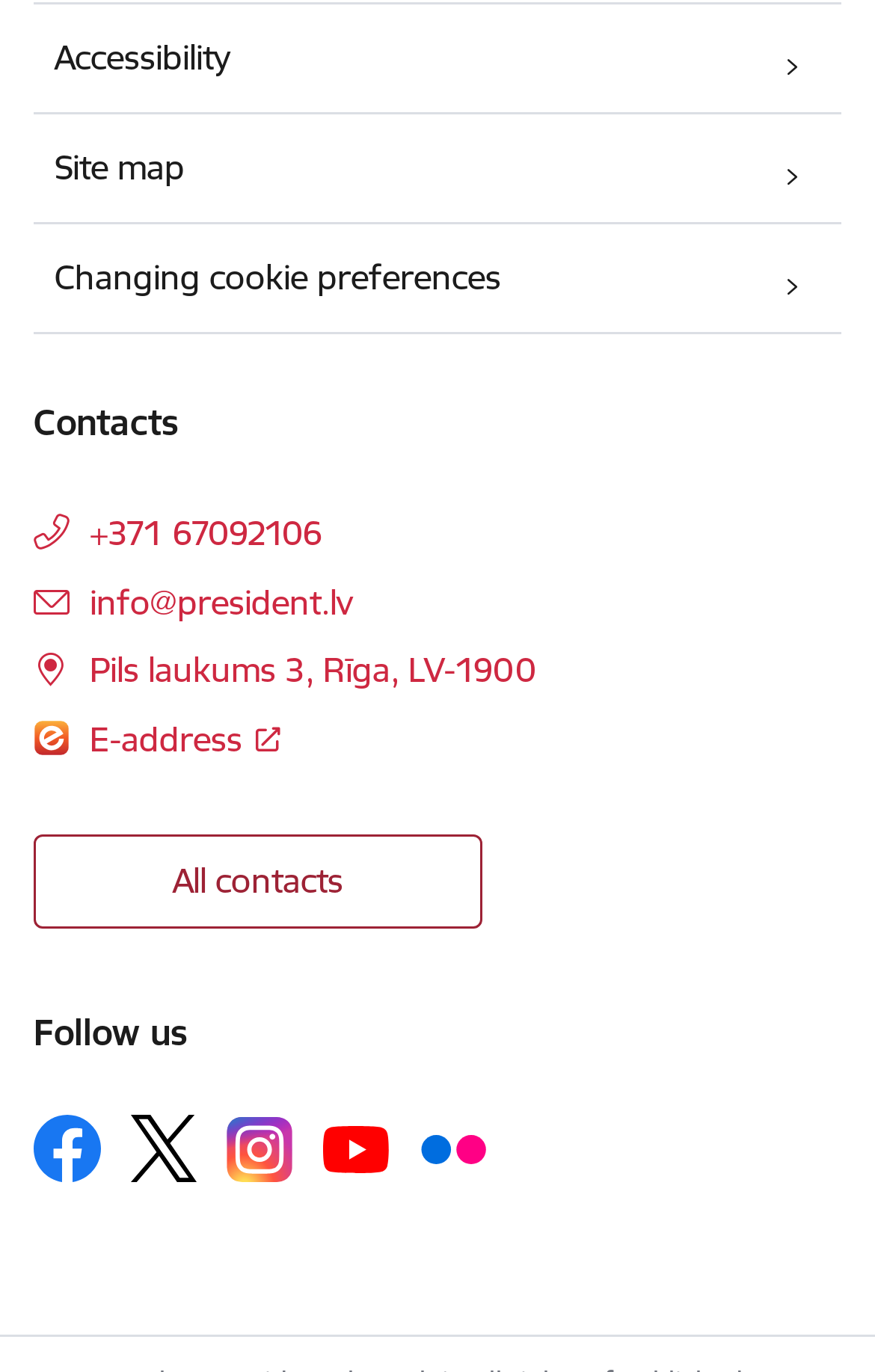Specify the bounding box coordinates of the area to click in order to follow the given instruction: "View all contacts."

[0.038, 0.607, 0.551, 0.676]